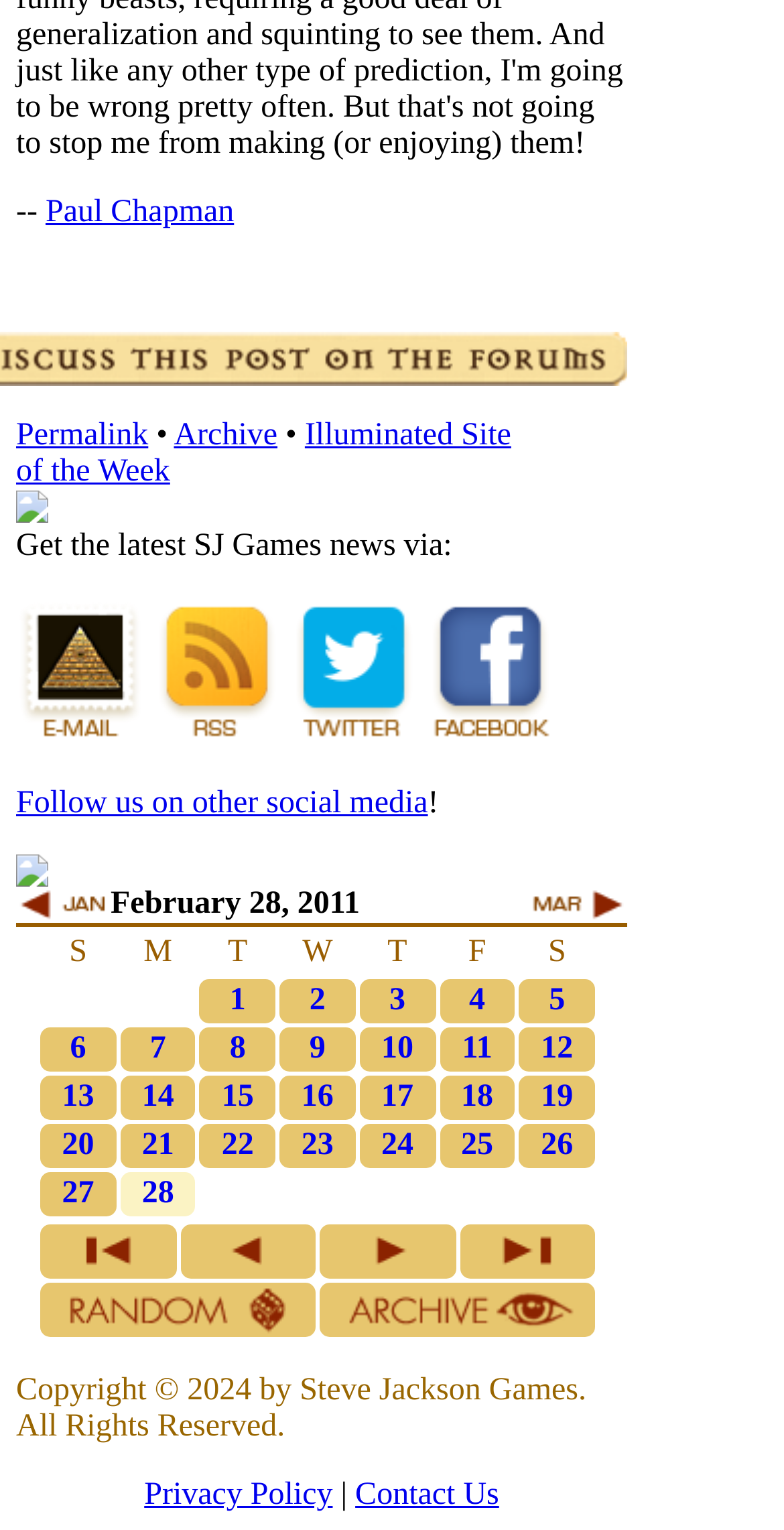What is the site of the week?
Based on the visual content, answer with a single word or a brief phrase.

Illuminated Site of the Week